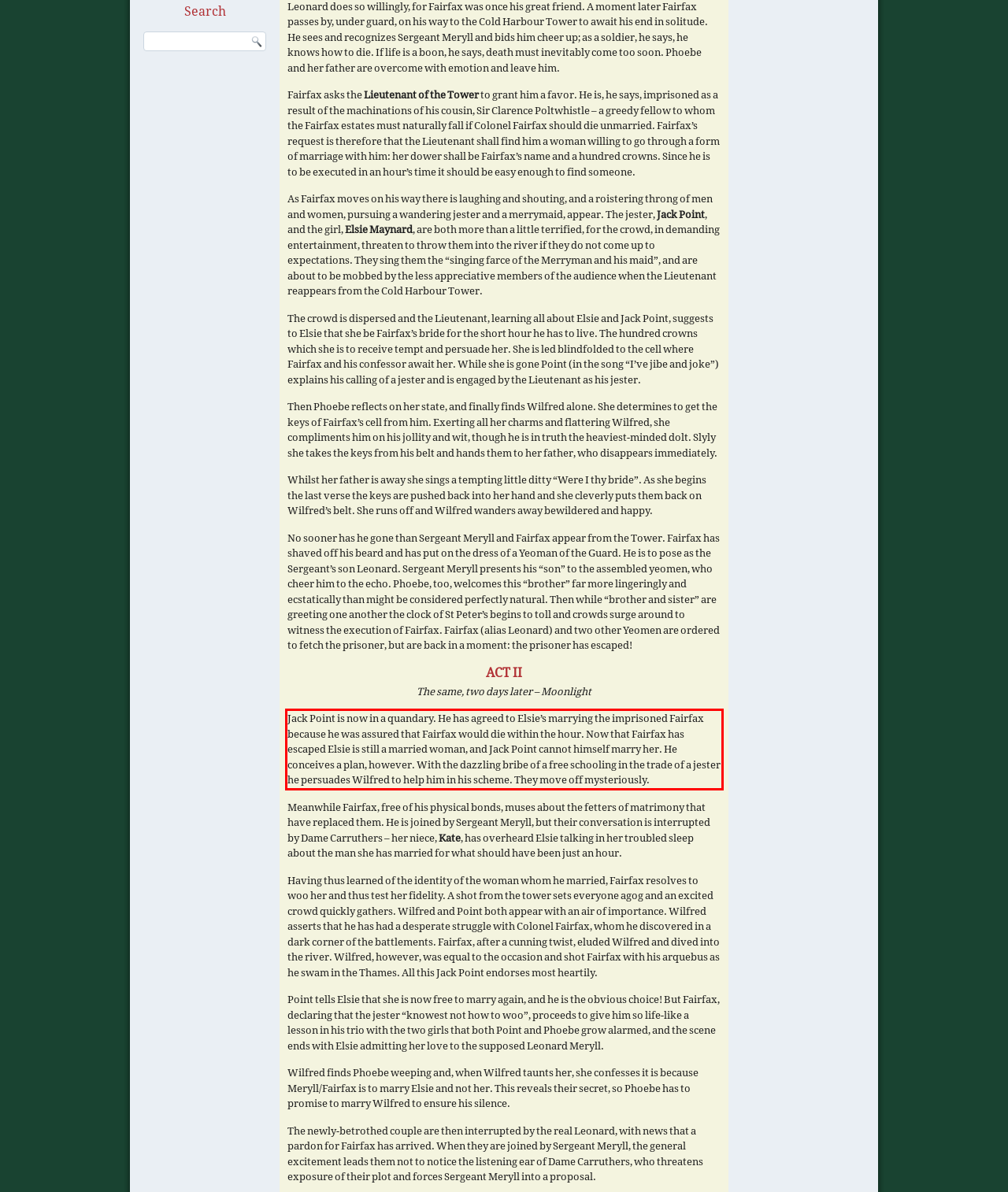Review the webpage screenshot provided, and perform OCR to extract the text from the red bounding box.

Jack Point is now in a quandary. He has agreed to Elsie’s marrying the imprisoned Fairfax because he was assured that Fairfax would die within the hour. Now that Fairfax has escaped Elsie is still a married woman, and Jack Point cannot himself marry her. He conceives a plan, however. With the dazzling bribe of a free schooling in the trade of a jester he persuades Wilfred to help him in his scheme. They move off mysteriously.